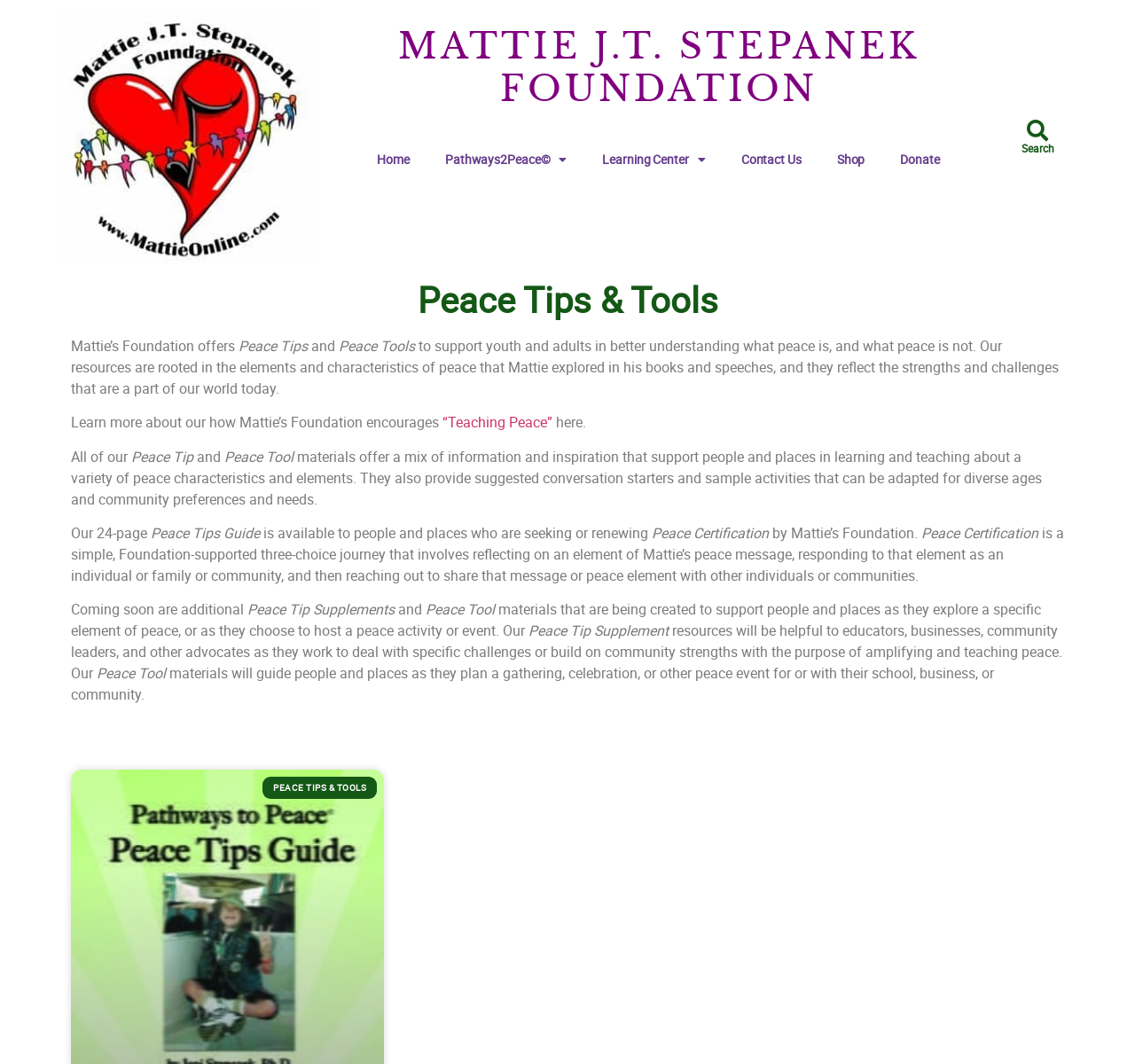What is the name of the menu item that has a popup?
Using the image, answer in one word or phrase.

Pathways2Peace